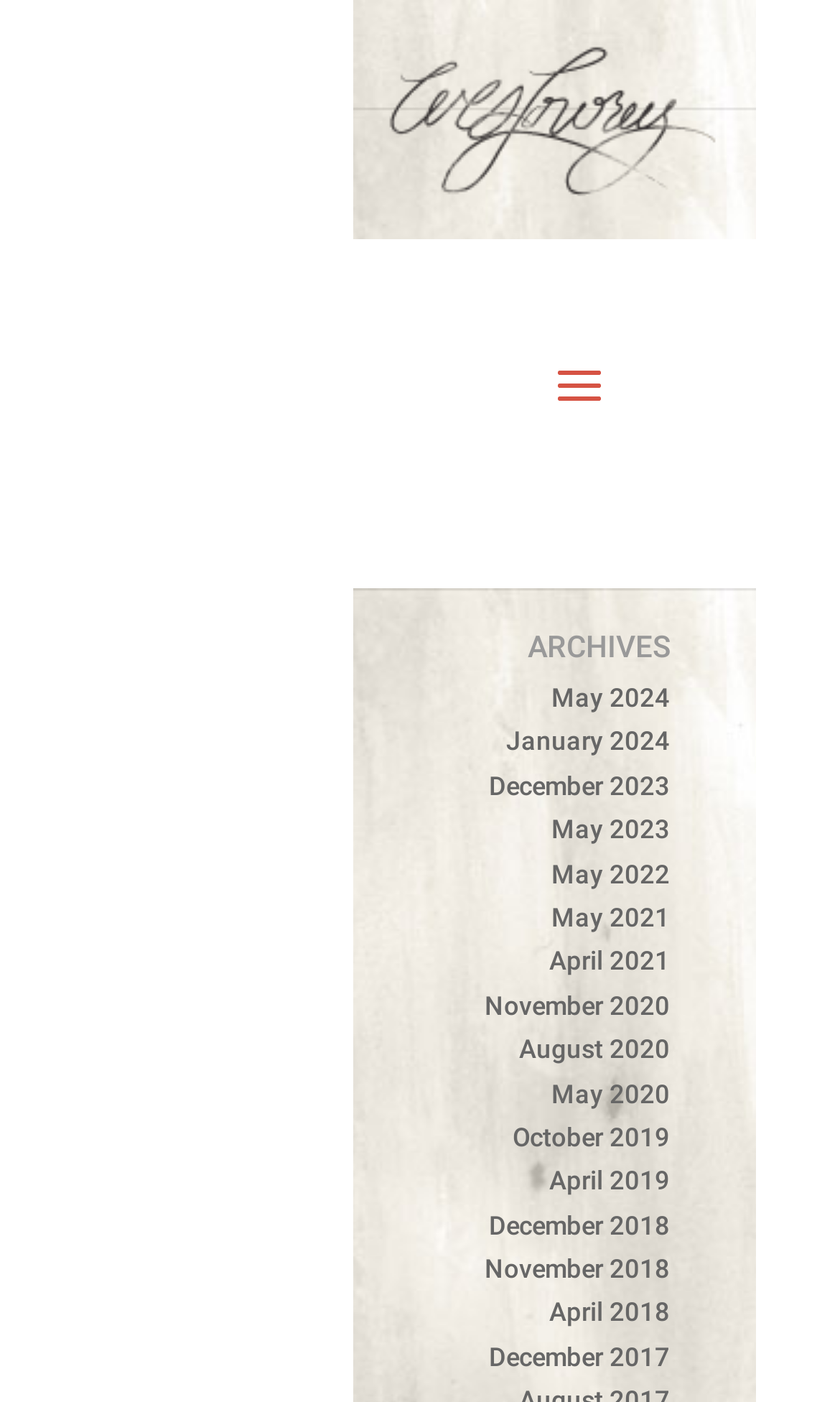Determine the bounding box coordinates for the area you should click to complete the following instruction: "explore May 2022 archives".

[0.656, 0.613, 0.797, 0.634]